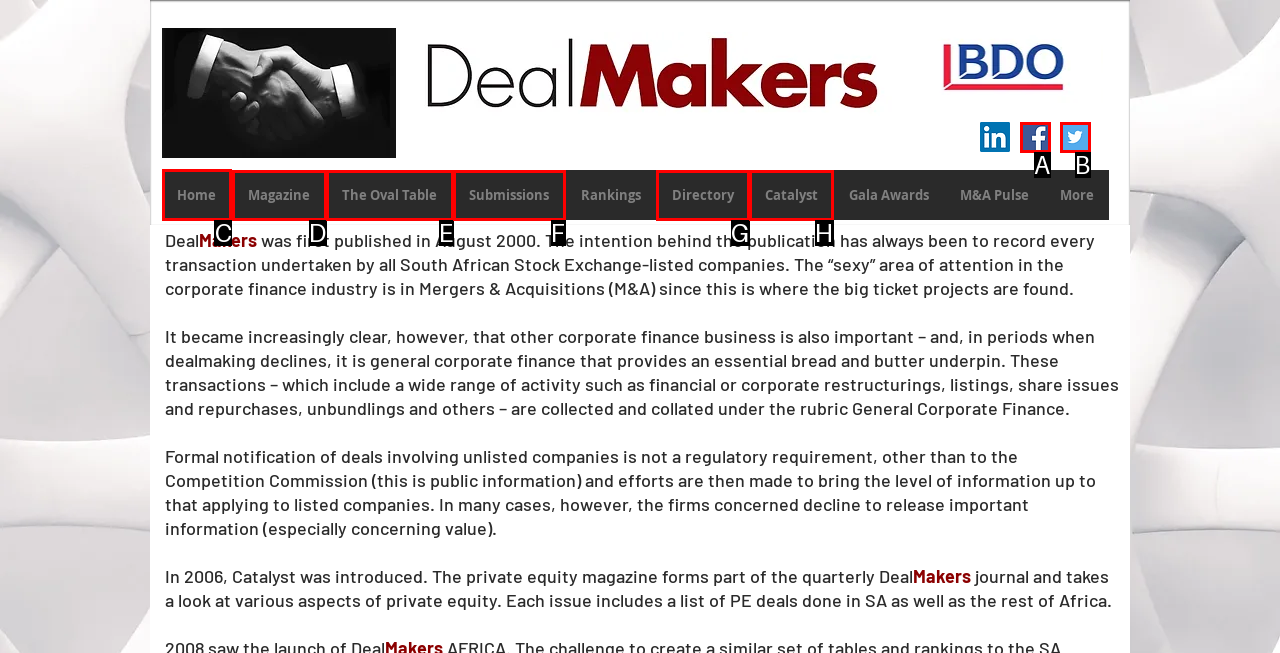Which HTML element should be clicked to perform the following task: View Home page
Reply with the letter of the appropriate option.

C